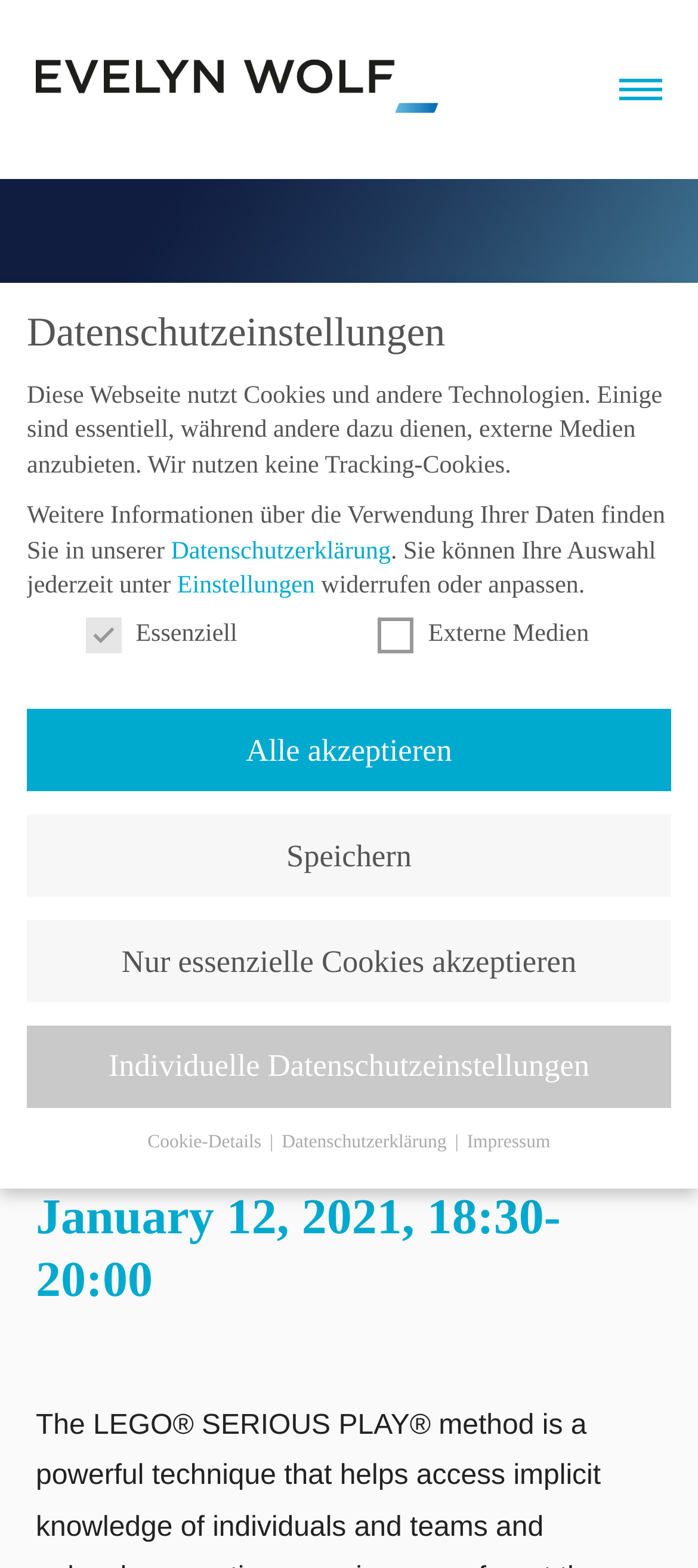What is the date of the meetup?
Please provide a detailed answer to the question.

The date of the meetup is mentioned in the heading 'LEGO SERIOUS PLAY: GOAL SETTING January 12, 2021, 18:30-20:00', which provides the exact date of the event.